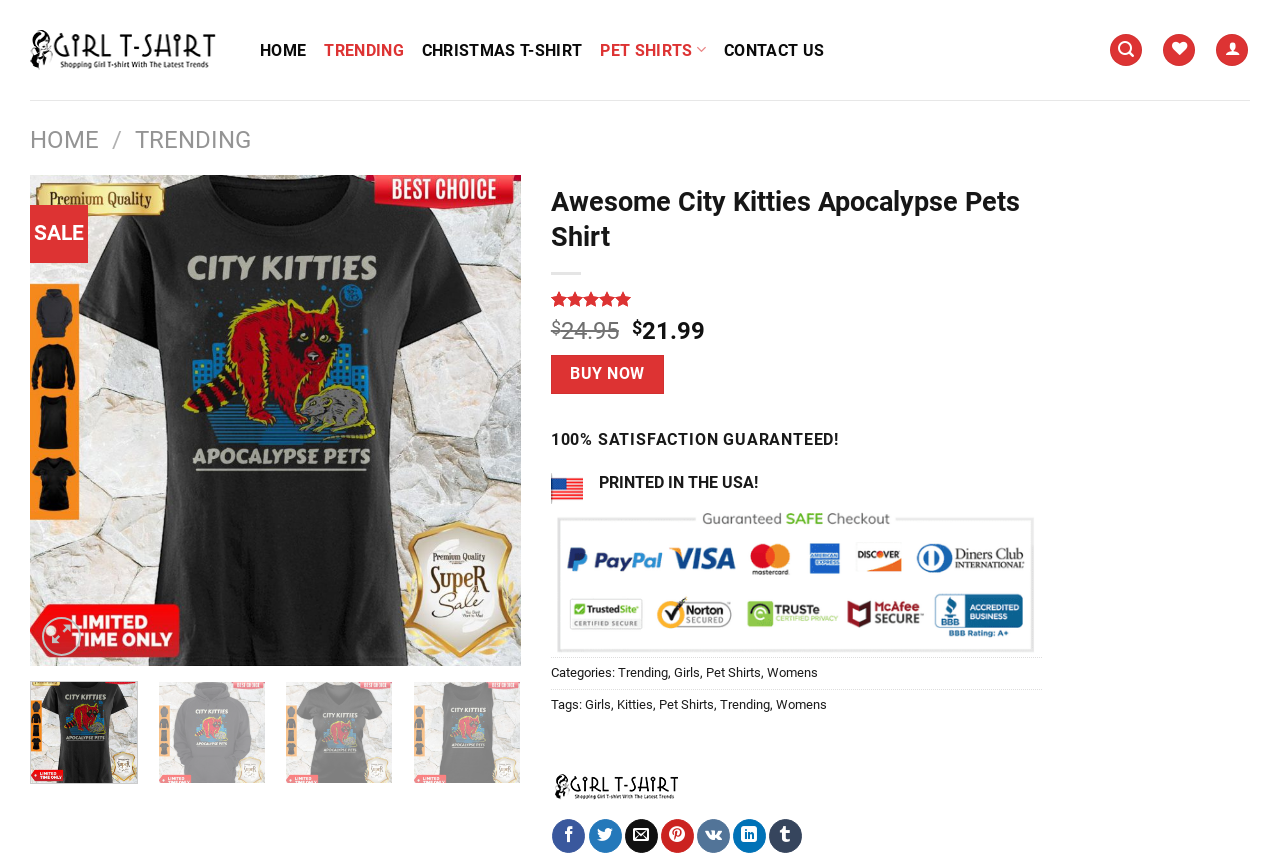Please provide a short answer using a single word or phrase for the question:
What is the guarantee offered by the seller?

100% SATISFACTION GUARANTEED!